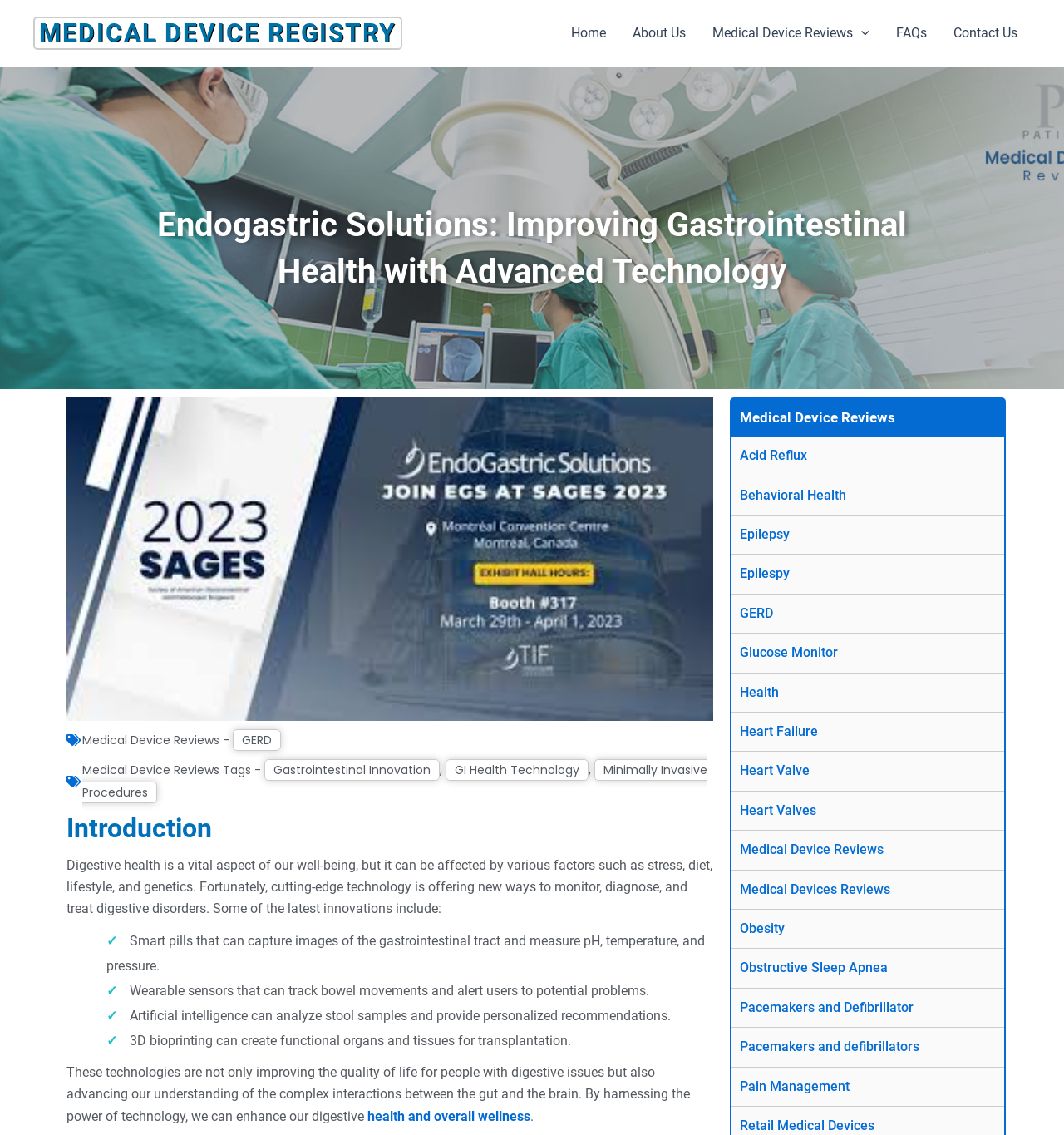Find the bounding box coordinates for the area that should be clicked to accomplish the instruction: "Click on the 'GERD' link".

[0.219, 0.642, 0.264, 0.661]